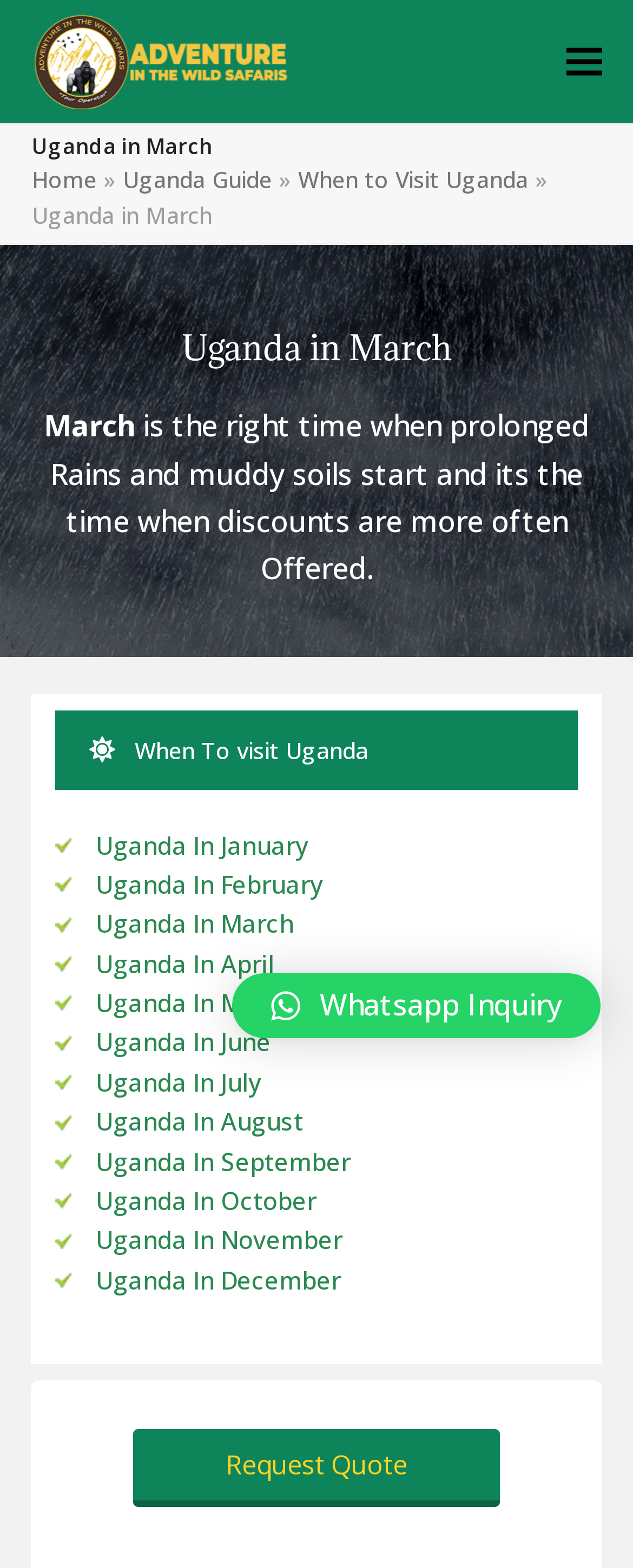Please find the bounding box for the following UI element description. Provide the coordinates in (top-left x, top-left y, bottom-right x, bottom-right y) format, with values between 0 and 1: Uganda In June

[0.151, 0.654, 0.428, 0.675]